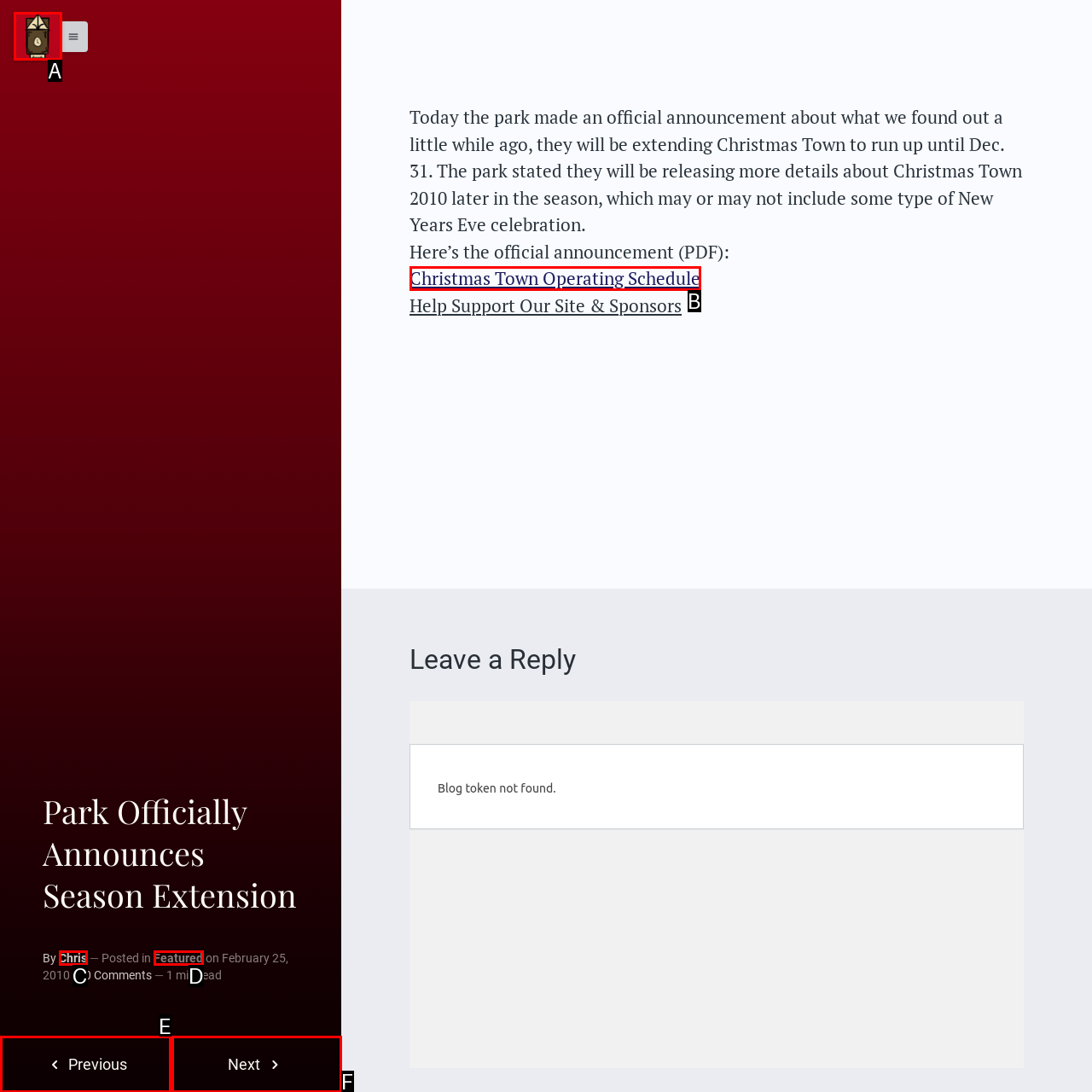Given the description: parent_node: menu aria-label="Menu", identify the corresponding option. Answer with the letter of the appropriate option directly.

A